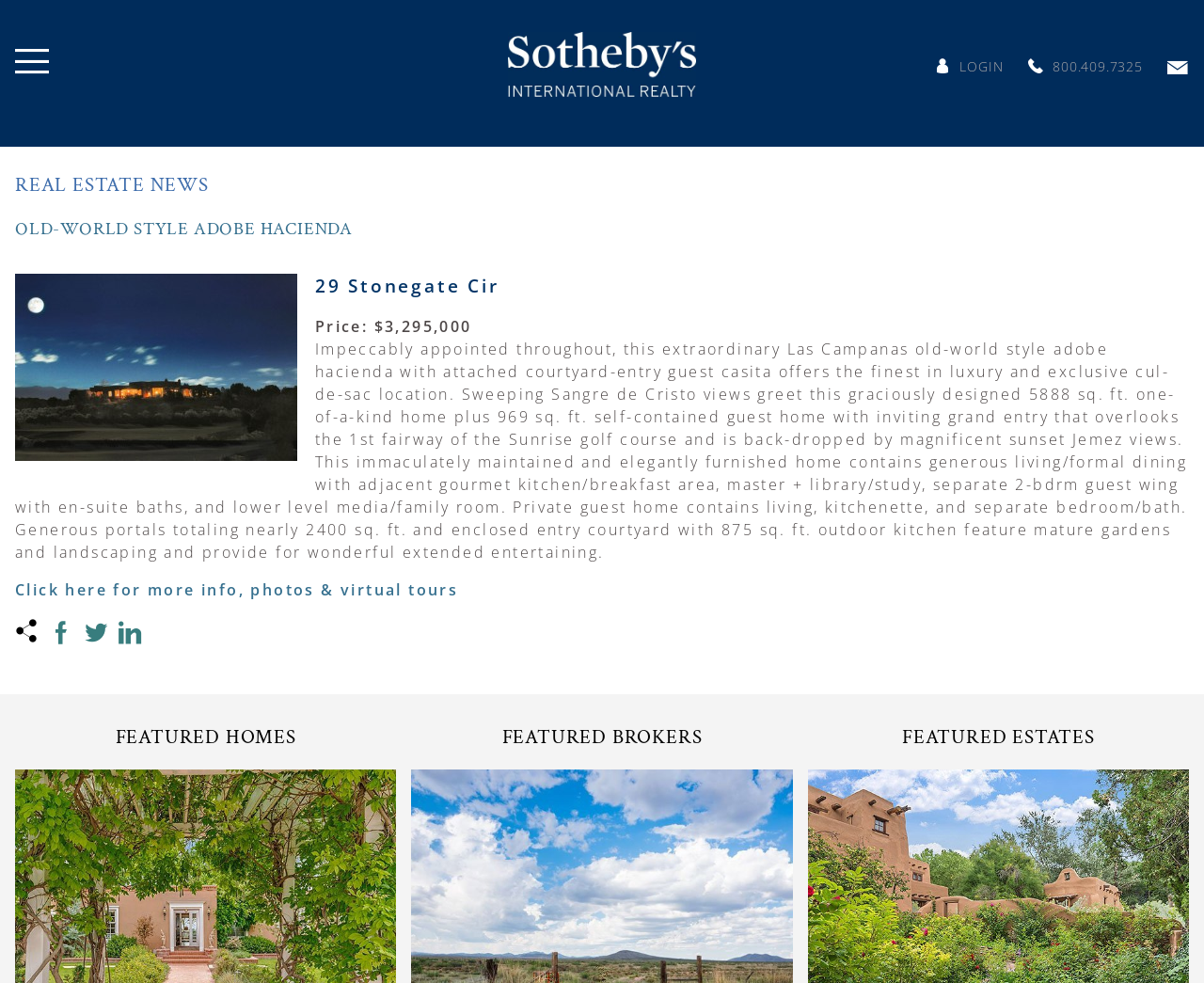Locate the bounding box coordinates of the element that should be clicked to execute the following instruction: "Login to the website".

[0.777, 0.058, 0.797, 0.079]